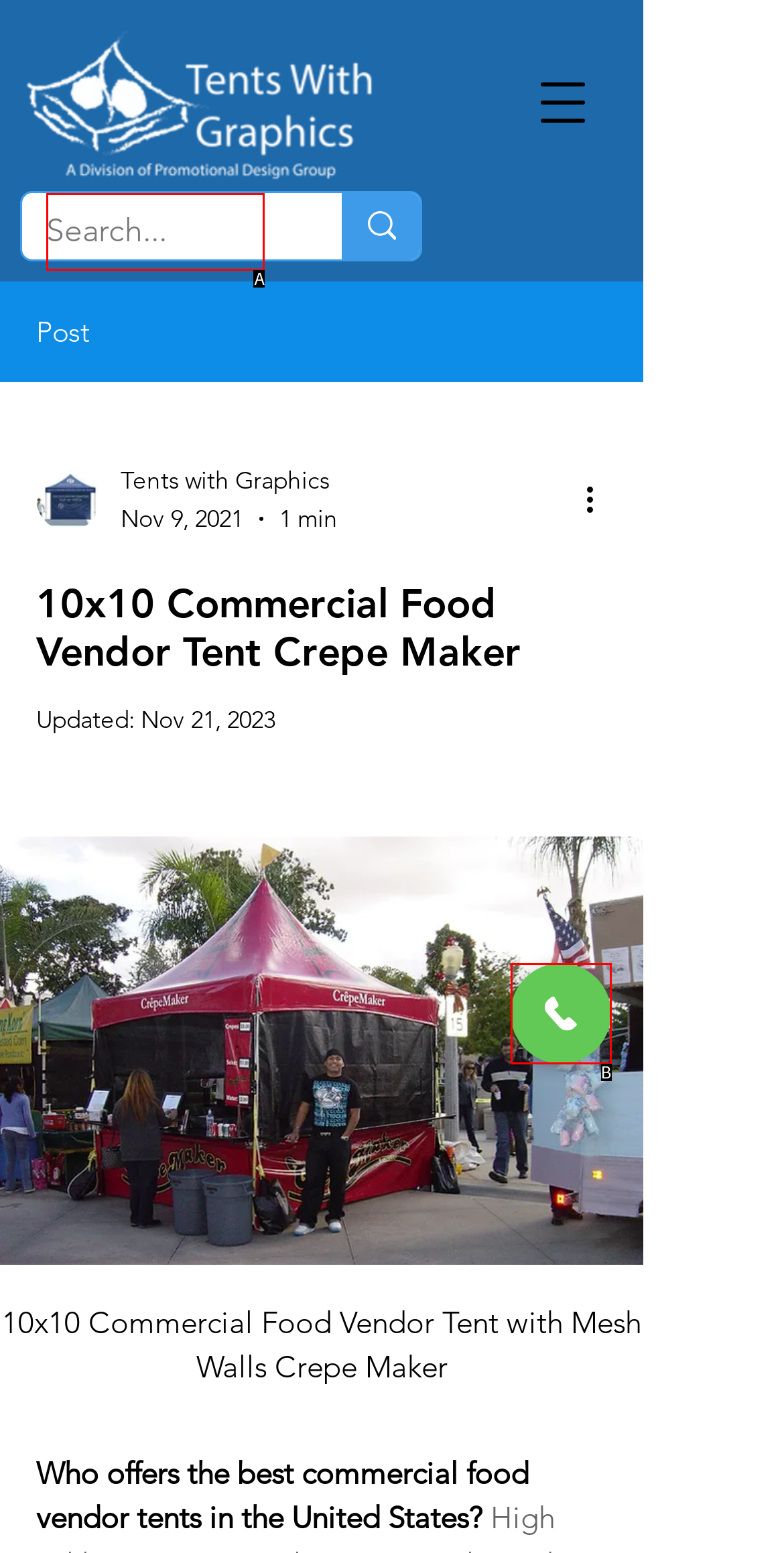Pick the option that best fits the description: Phone. Reply with the letter of the matching option directly.

B